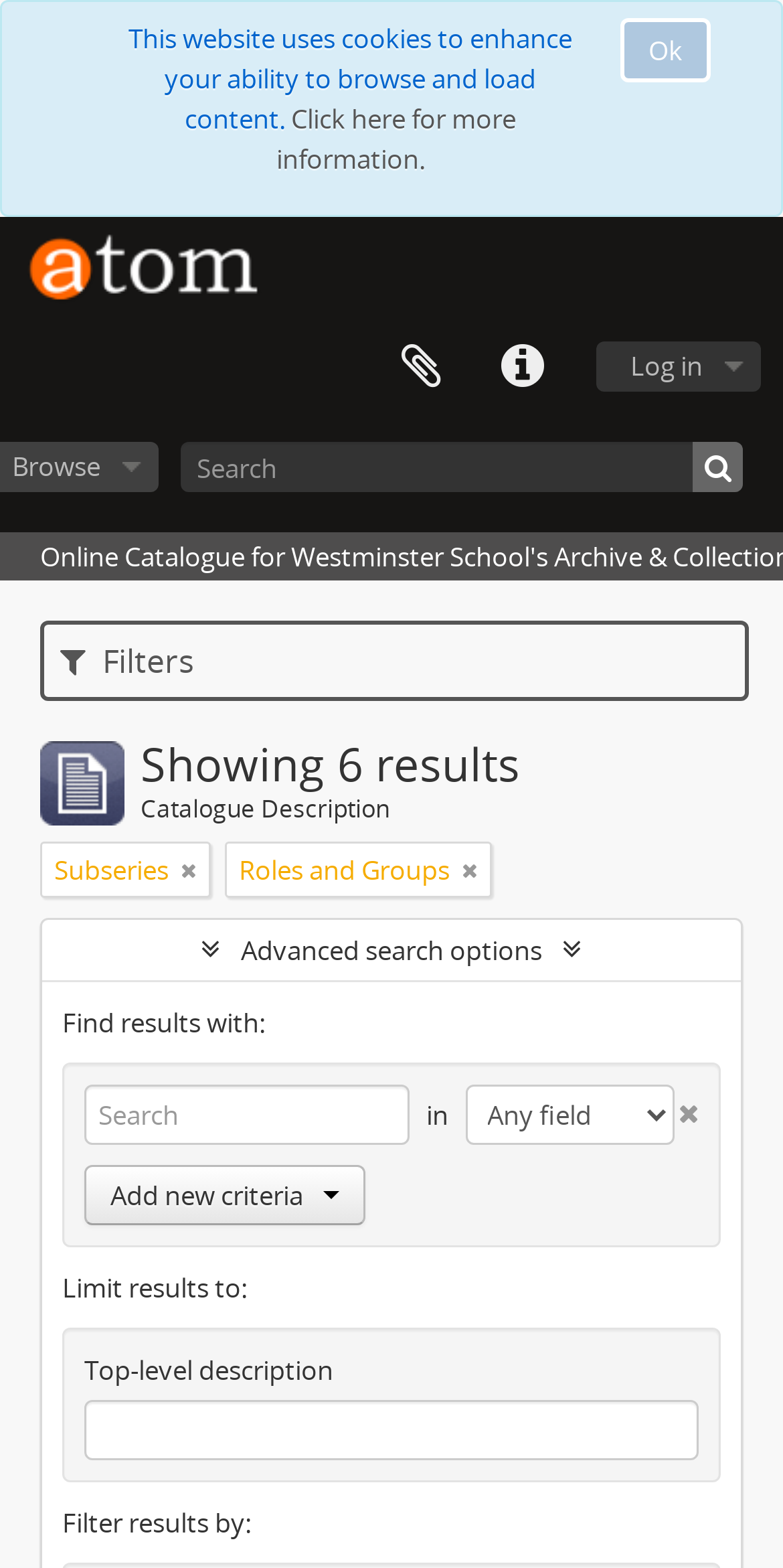Find the bounding box of the UI element described as: "Clipboard". The bounding box coordinates should be given as four float values between 0 and 1, i.e., [left, top, right, bottom].

[0.474, 0.202, 0.603, 0.266]